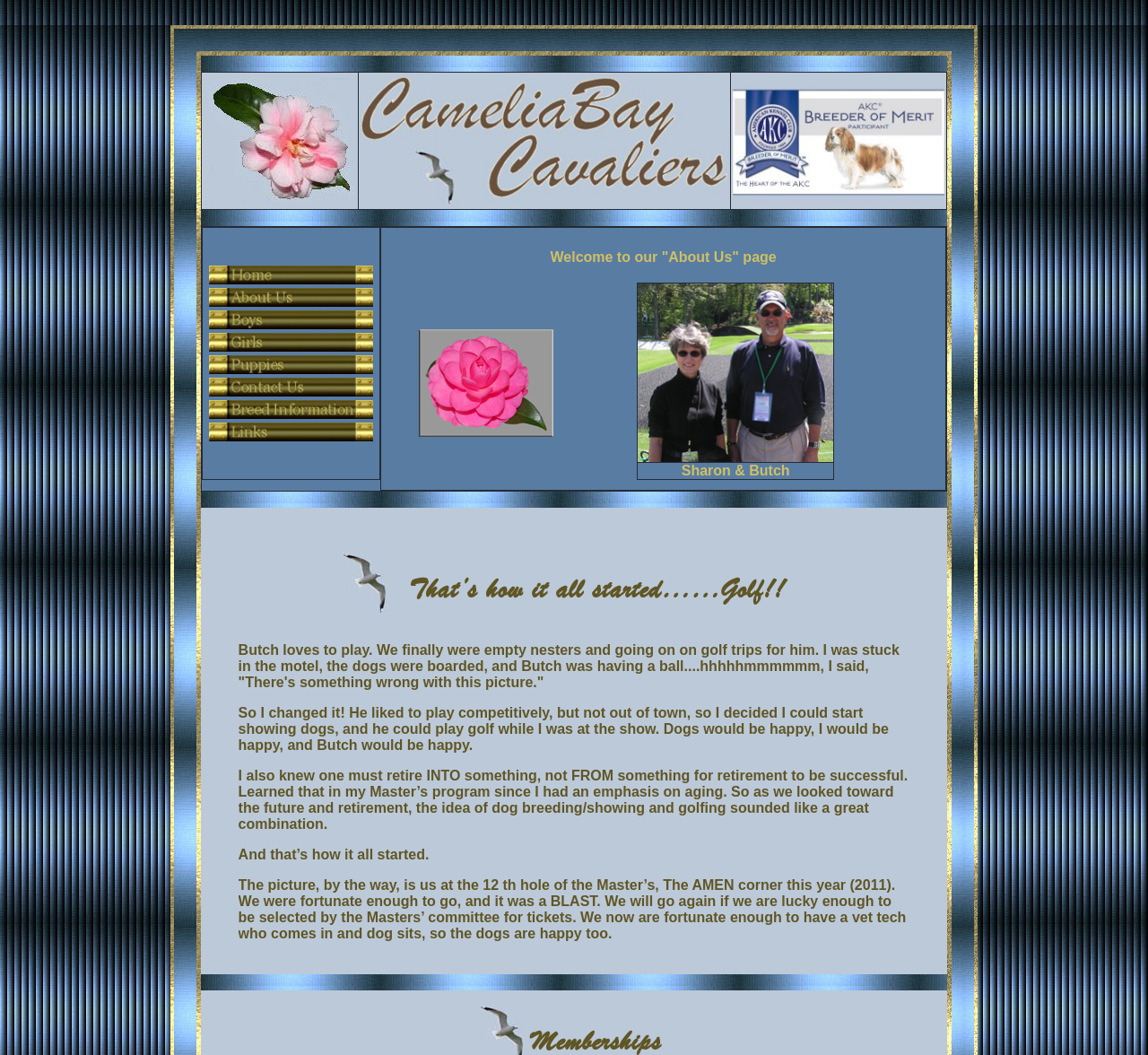Determine the bounding box coordinates of the clickable region to execute the instruction: "Contact 'Sharon and Butch Emmons'". The coordinates should be four float numbers between 0 and 1, denoted as [left, top, right, bottom].

[0.556, 0.269, 0.726, 0.438]